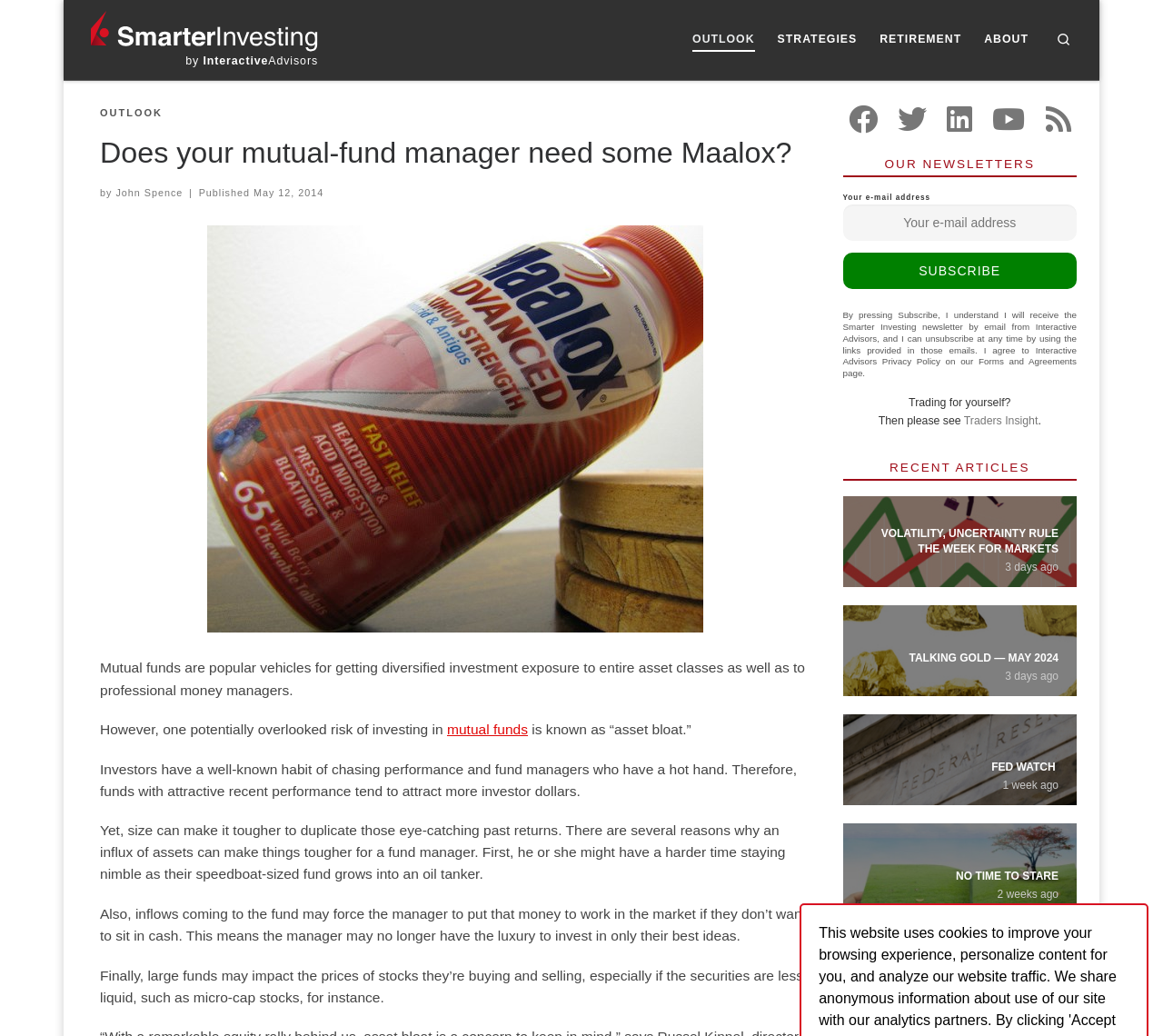Who wrote the article 'Does your mutual-fund manager need some Maalox?'?
Please provide a single word or phrase in response based on the screenshot.

John Spence